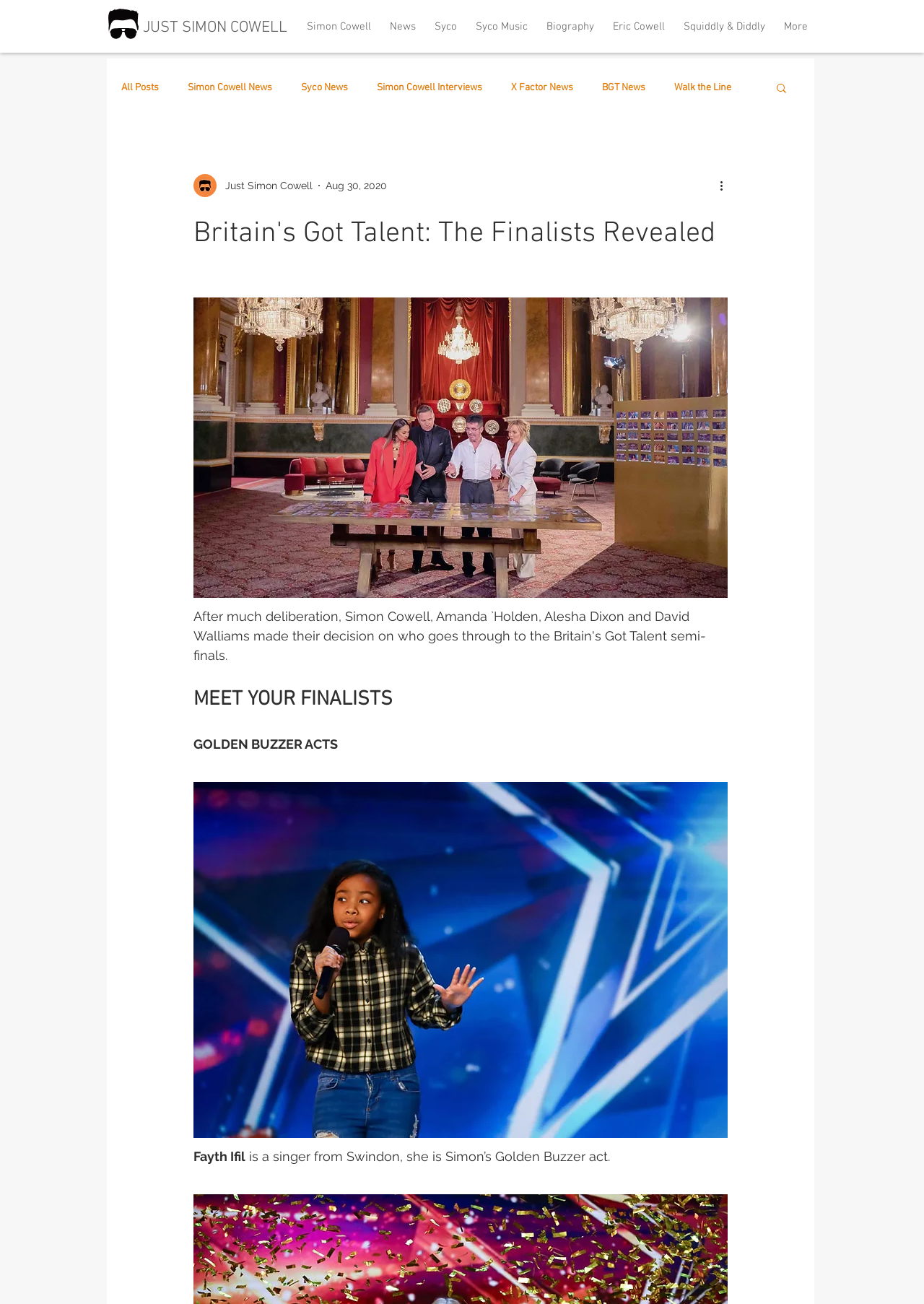Provide an in-depth caption for the elements present on the webpage.

The webpage is about Britain's Got Talent, specifically the finalists revealed. At the top left, there is a link to Simon Cowell's website, accompanied by an image of Simon Cowell. Next to it, there is a heading "JUST SIMON COWELL" which is also a link. 

On the top right, there is a navigation menu with links to different sections of the website, including Simon Cowell, News, Syco, Syco Music, Biography, and more. Below this menu, there is another navigation menu with links to blog posts, including All Posts, Simon Cowell News, Syco News, and more.

In the main content area, there is a heading "Britain's Got Talent: The Finalists Revealed" followed by a button. Below this, there is a heading "MEET YOUR FINALISTS" and a section about the Golden Buzzer acts. This section includes a button and text about Fayth Ifil, a singer from Swindon who is Simon's Golden Buzzer act.

On the right side of the main content area, there is a section with the writer's picture and the date "Aug 30, 2020". There is also a button "More actions" with an image. At the bottom right, there is a search button with an image.

Overall, the webpage is focused on presenting information about the Britain's Got Talent finalists, with links to related news and blog posts, as well as navigation menus to explore the website further.